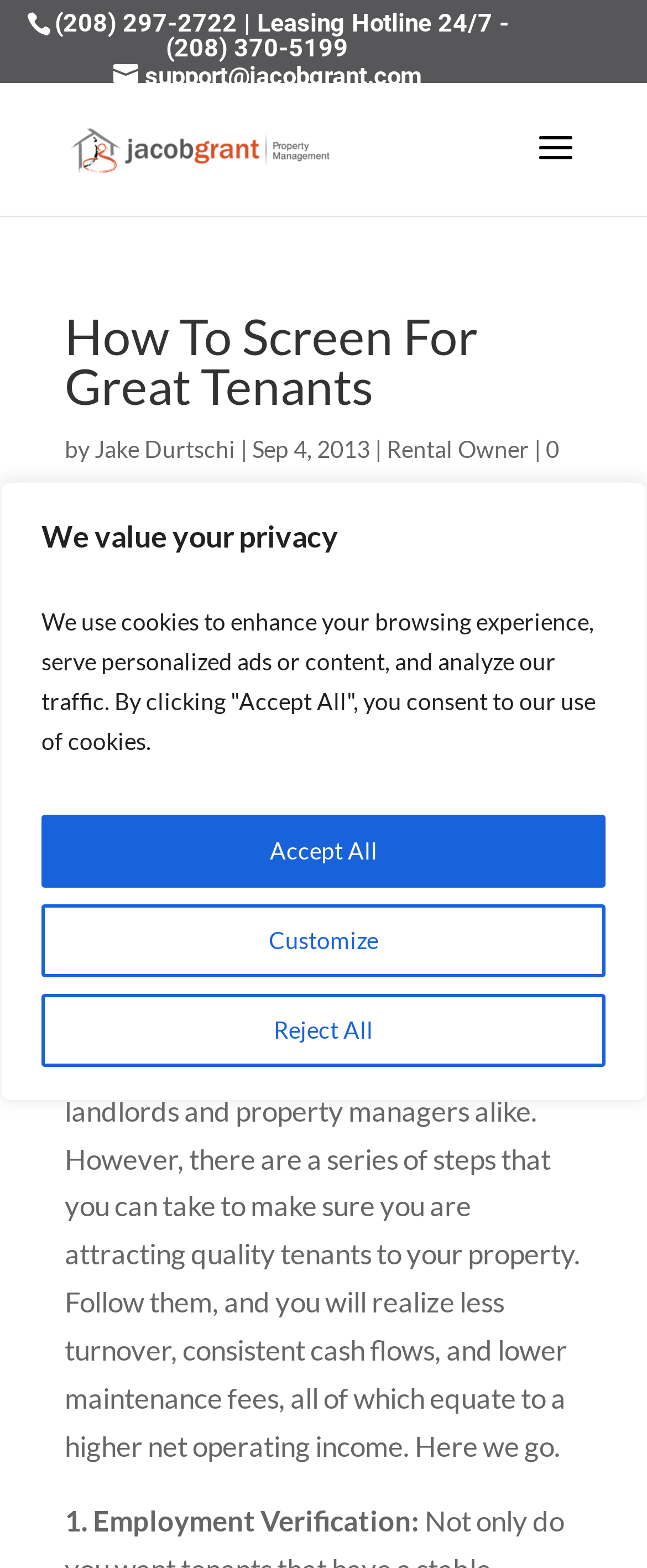Find the bounding box coordinates for the area that must be clicked to perform this action: "Contact support".

[0.175, 0.039, 0.652, 0.058]